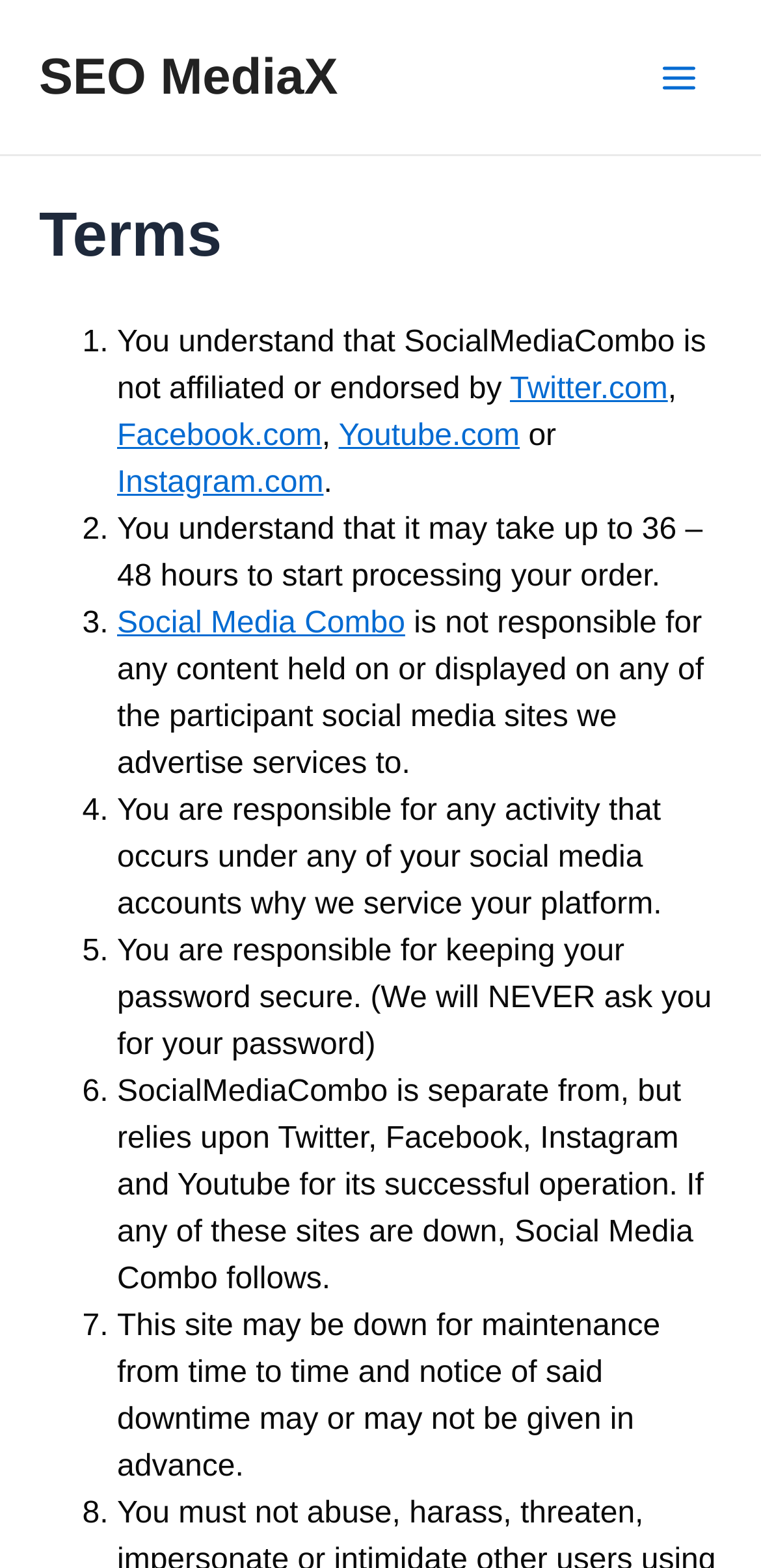What is the name of the service being described?
Please provide a single word or phrase answer based on the image.

Social Media Combo